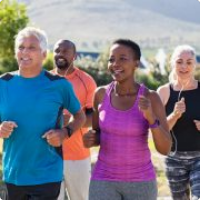What is the emphasis of the diverse group?
Give a single word or phrase as your answer by examining the image.

community and shared commitment